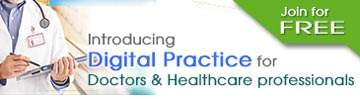Analyze the image and deliver a detailed answer to the question: What is the main benefit of joining Digital Practice?

The caption highlights the convenience and modern approach to healthcare practices as the main benefit of joining Digital Practice, suggesting that it will make the professional routines of doctors and healthcare professionals easier and more efficient.